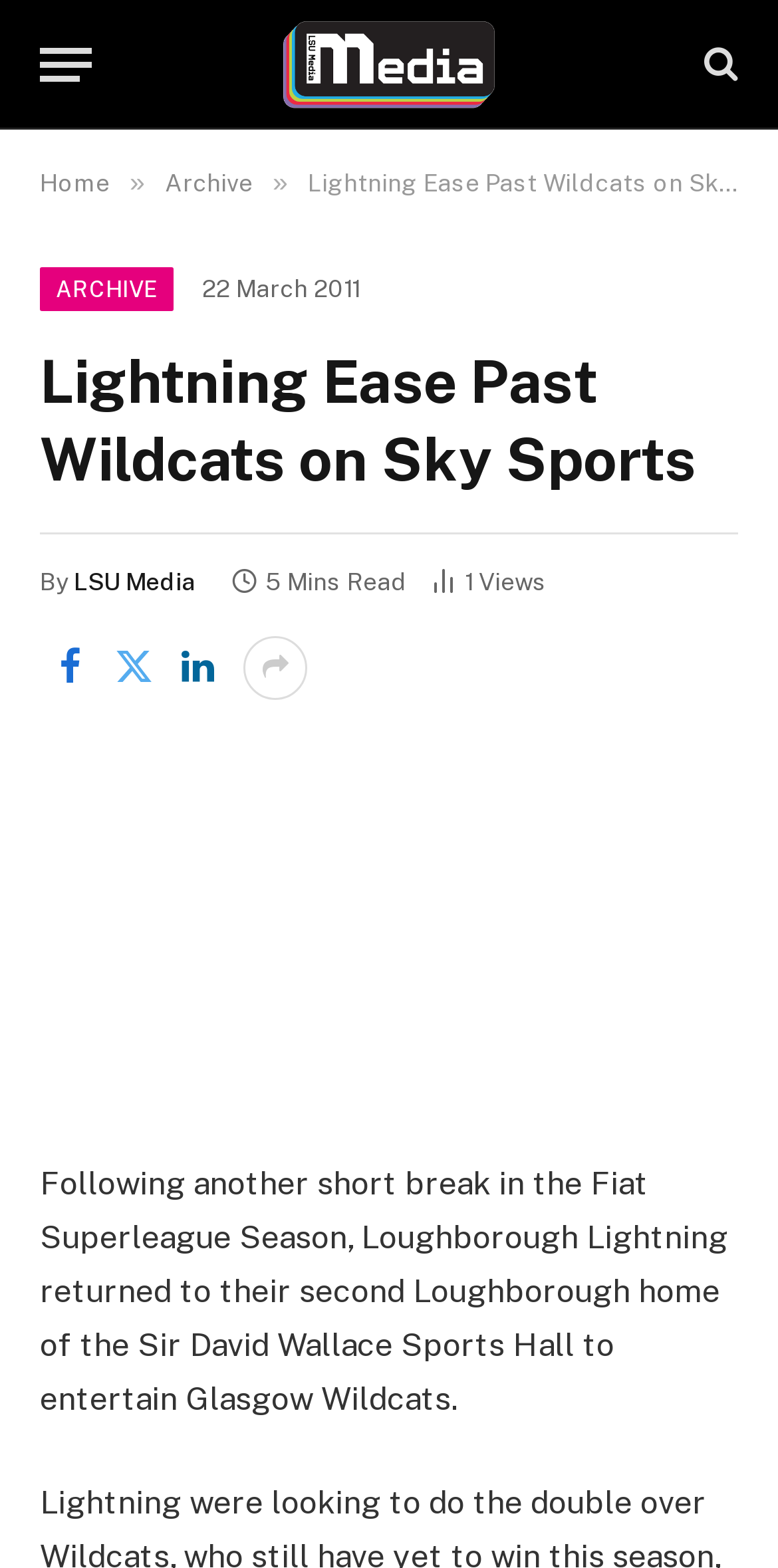Please specify the bounding box coordinates in the format (top-left x, top-left y, bottom-right x, bottom-right y), with all values as floating point numbers between 0 and 1. Identify the bounding box of the UI element described by: title="Show More Social Sharing"

[0.313, 0.405, 0.395, 0.446]